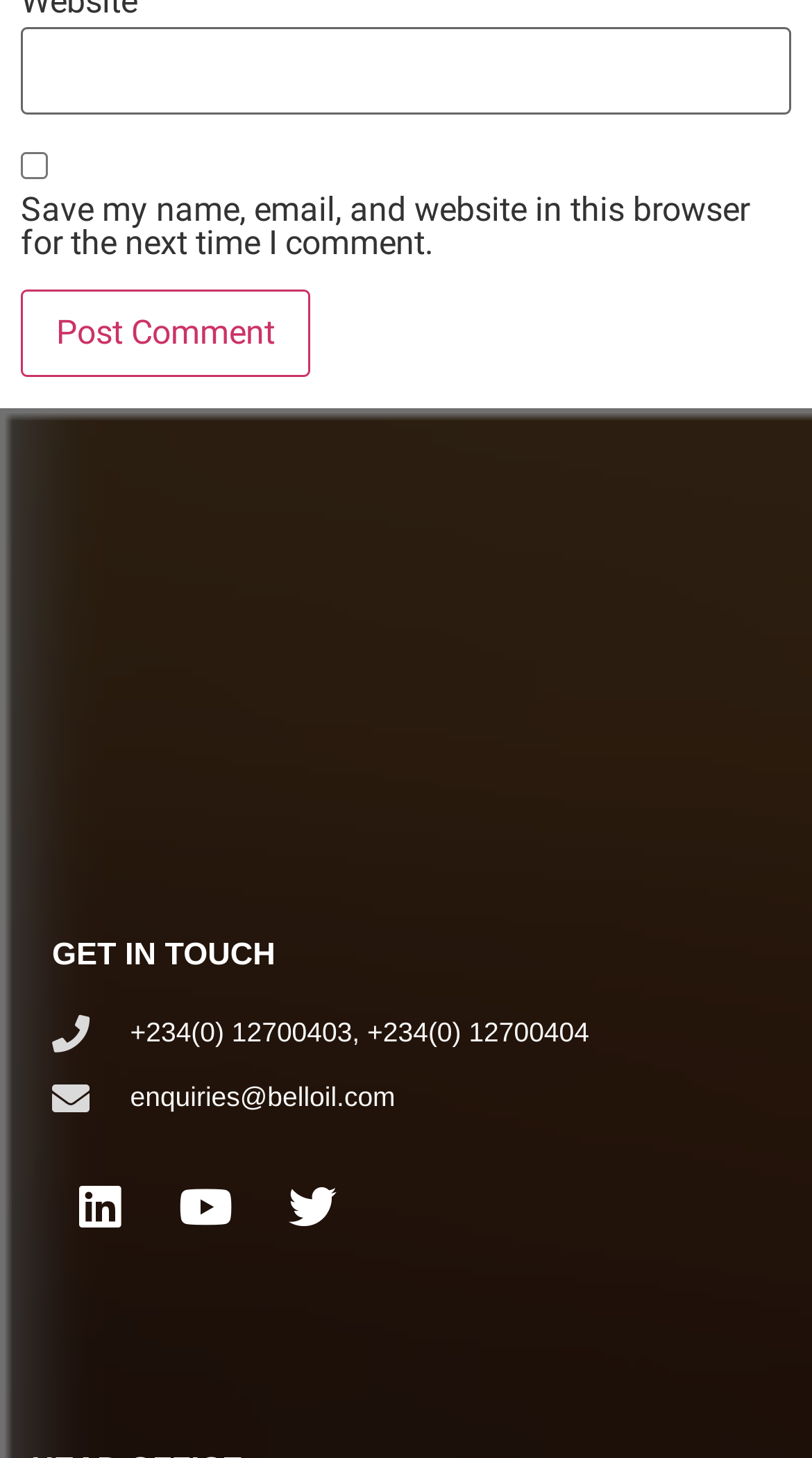What is the email address for enquiries?
Offer a detailed and full explanation in response to the question.

I found the email address for enquiries by looking at the static text element that contains the email address, which is located below the 'GET IN TOUCH' heading.